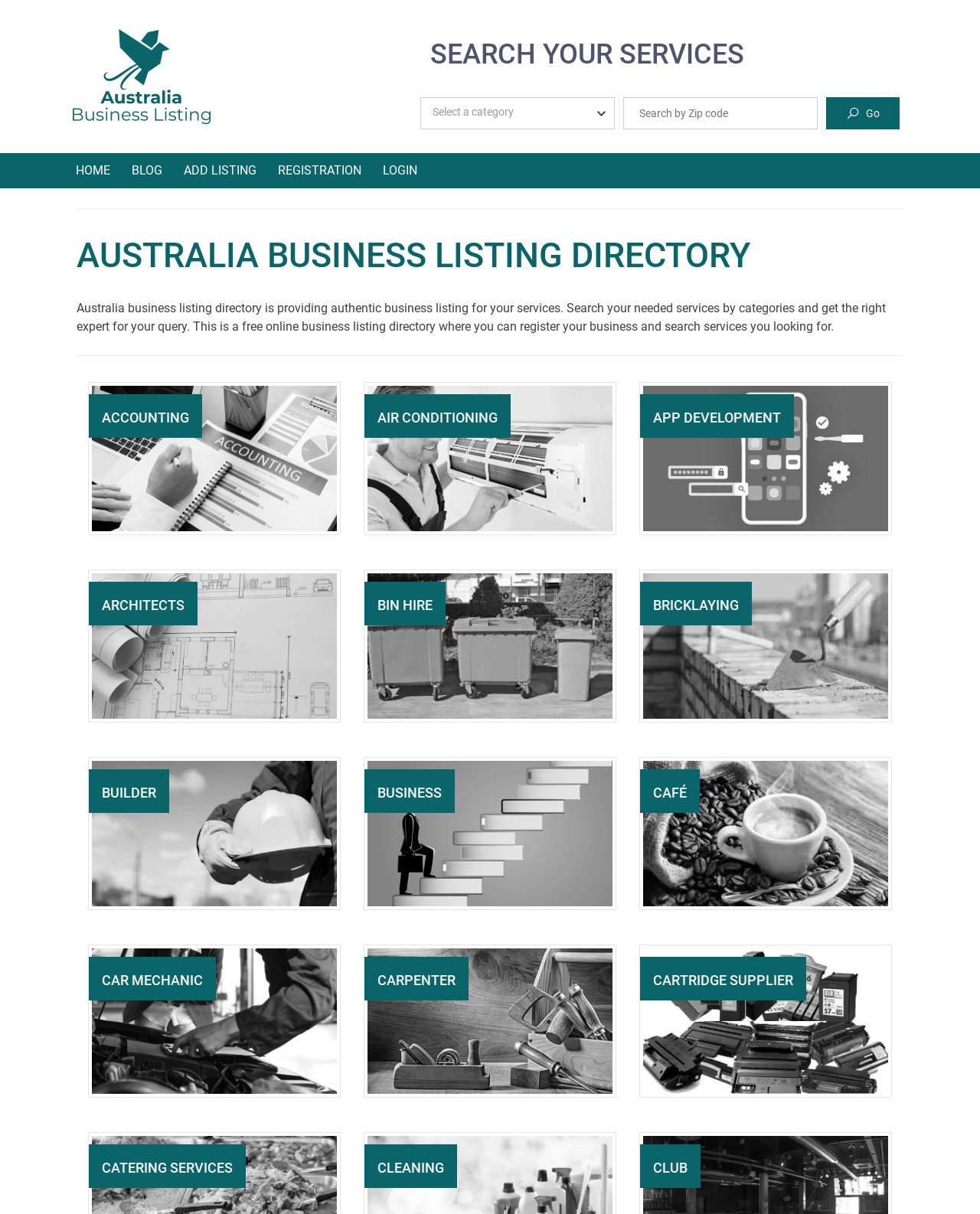Based on the visual content of the image, answer the question thoroughly: What is the purpose of this website?

Based on the webpage content, it appears that the website is a business listing directory where users can search for services by categories and register their businesses.